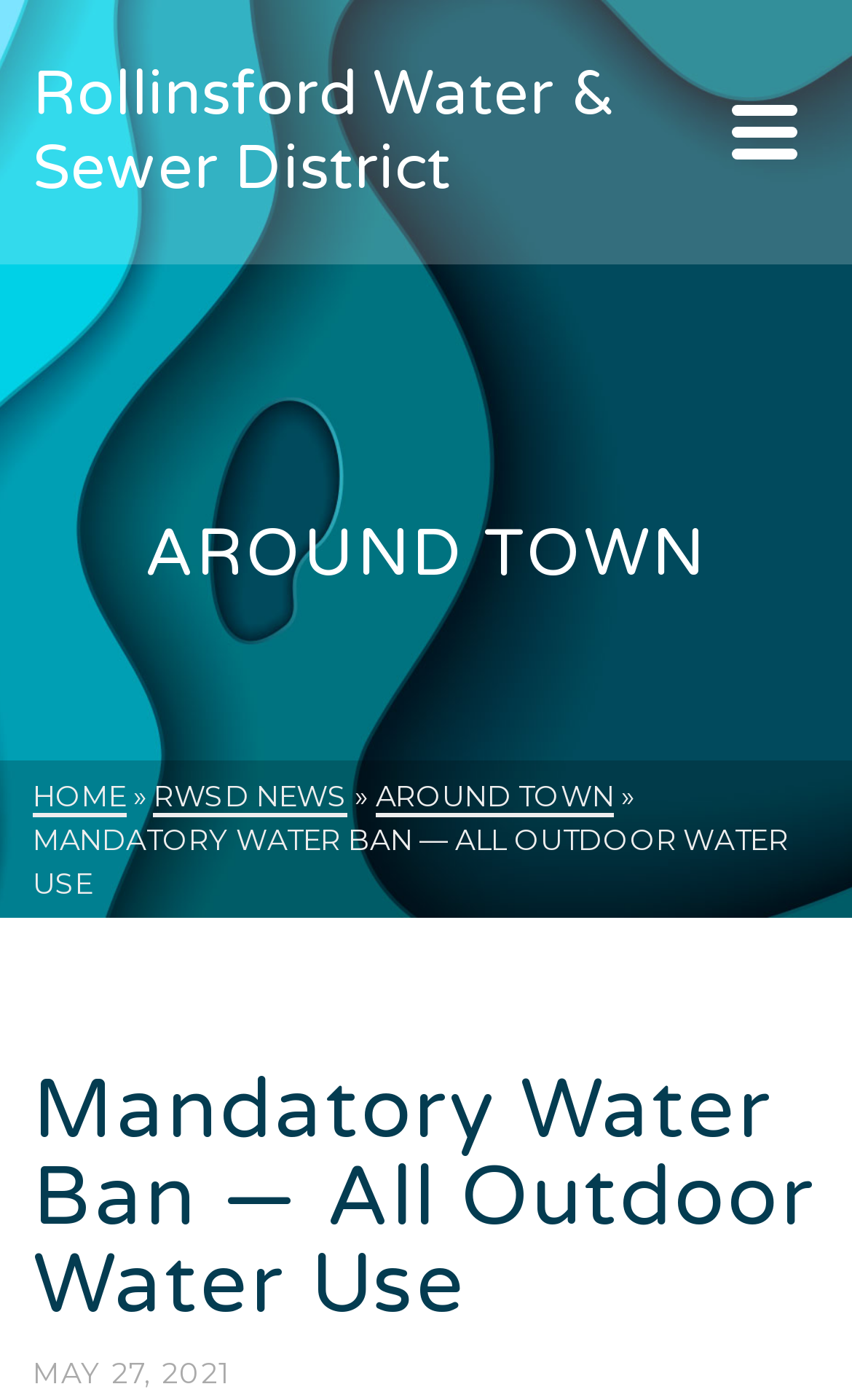Answer the following query with a single word or phrase:
What is the category of the news article?

AROUND TOWN